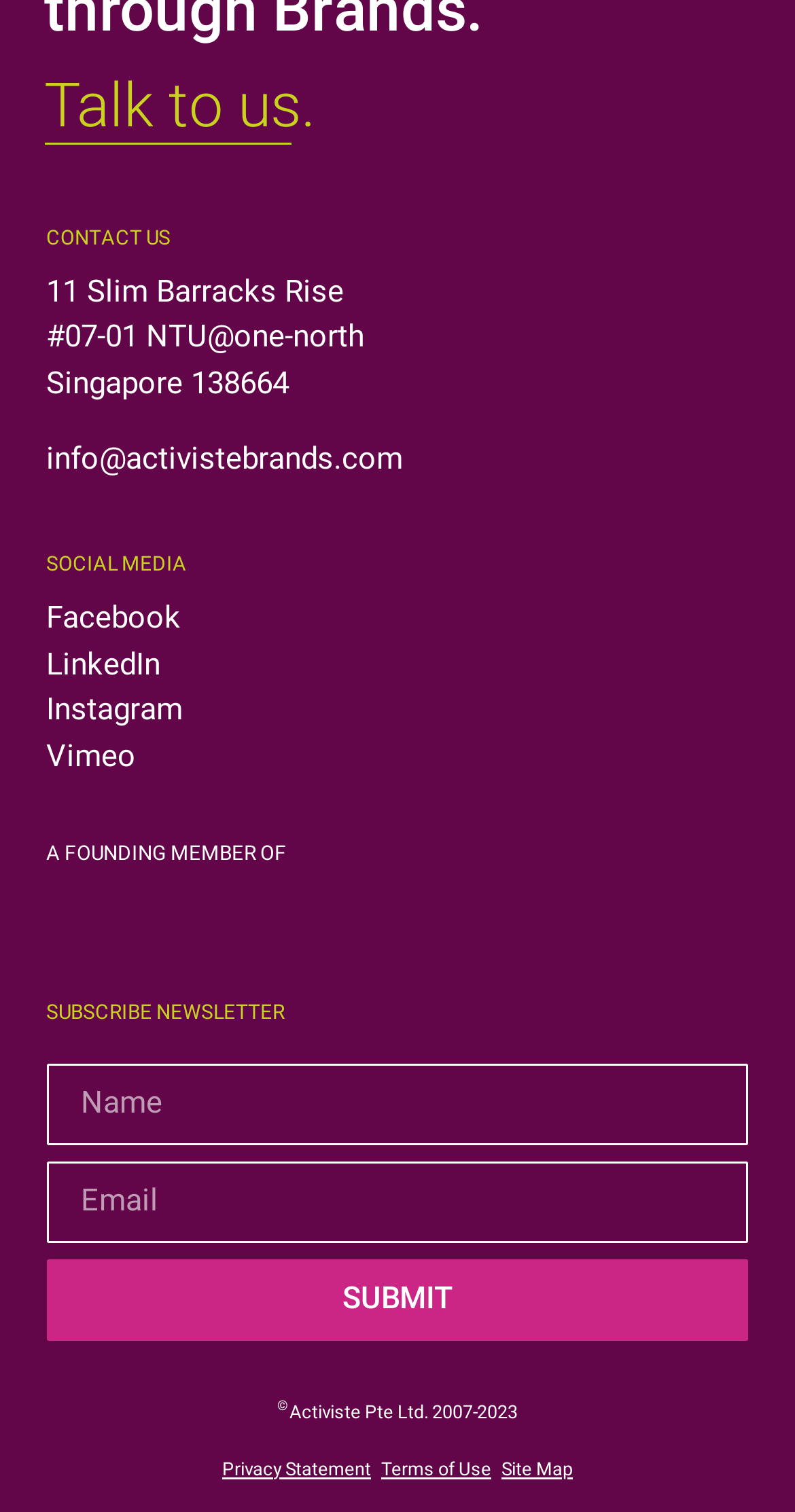Please find the bounding box coordinates for the clickable element needed to perform this instruction: "Visit Facebook".

[0.058, 0.394, 0.942, 0.424]